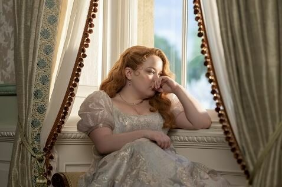Respond to the following query with just one word or a short phrase: 
What is the woman doing in the image?

Contemplating